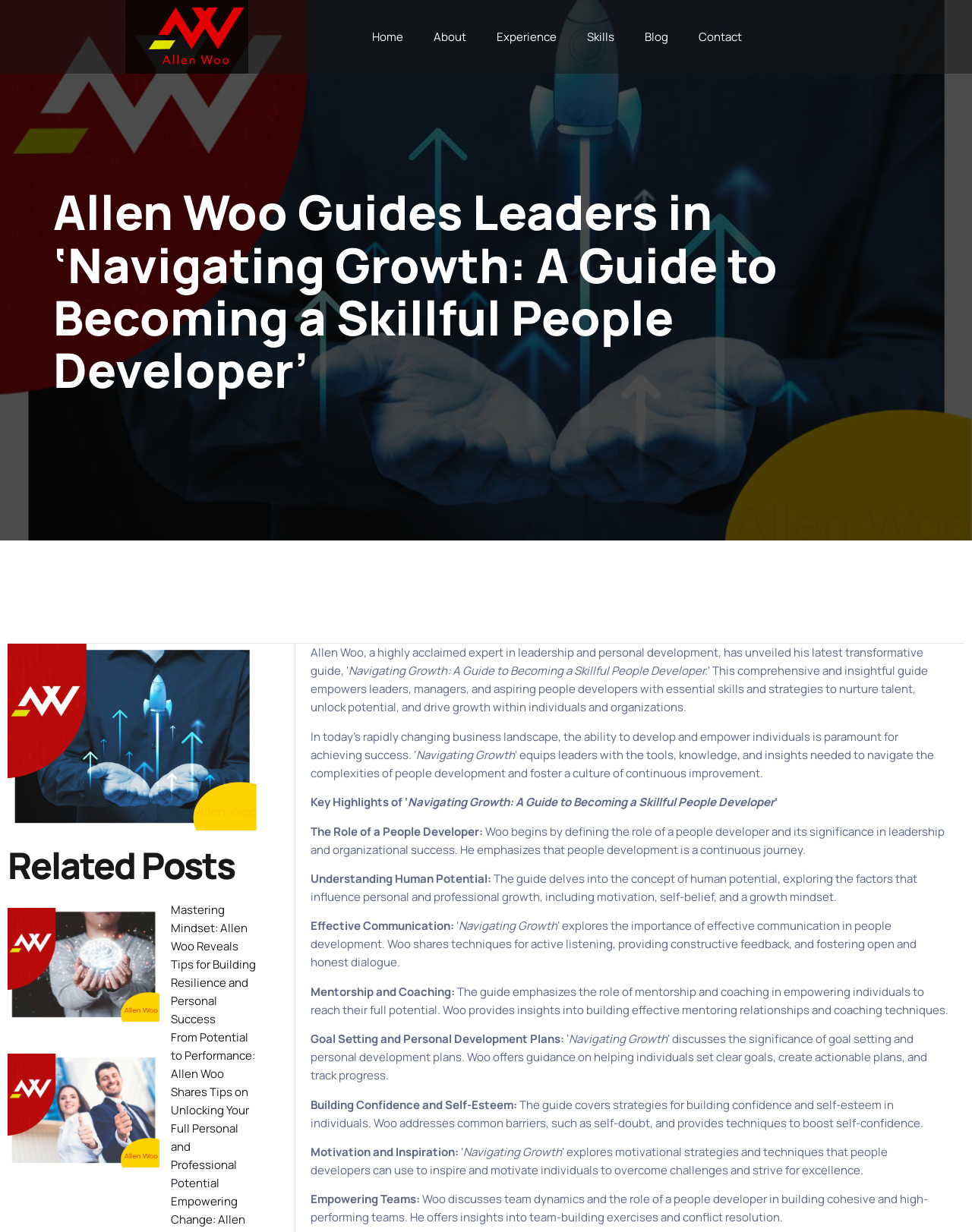Please find and report the bounding box coordinates of the element to click in order to perform the following action: "Read the guide description 'Navigating Growth: A Guide to Becoming a Skillful People Developer'". The coordinates should be expressed as four float numbers between 0 and 1, in the format [left, top, right, bottom].

[0.359, 0.538, 0.728, 0.551]